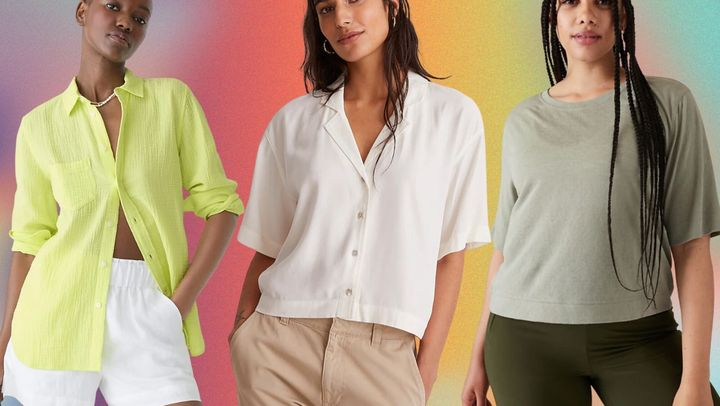What type of pants is the center model wearing?
Please respond to the question with a detailed and well-explained answer.

According to the caption, the center model is sporting a chic white short-sleeve shirt with a relaxed fit, complemented by beige pants, which enables us to identify the type of pants worn by the center model.